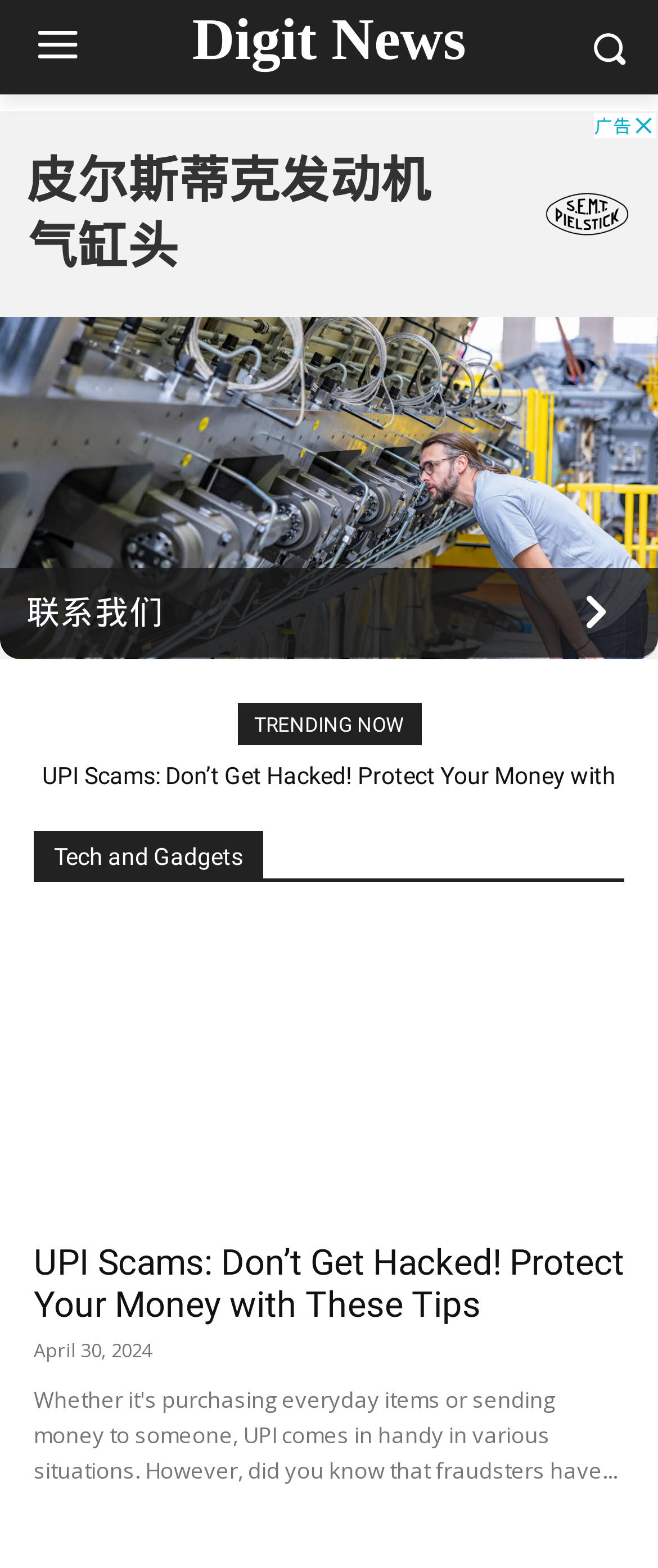From the screenshot, find the bounding box of the UI element matching this description: "aria-label="Advertisement" name="aswift_1" title="Advertisement"". Supply the bounding box coordinates in the form [left, top, right, bottom], each a float between 0 and 1.

[0.0, 0.071, 1.0, 0.42]